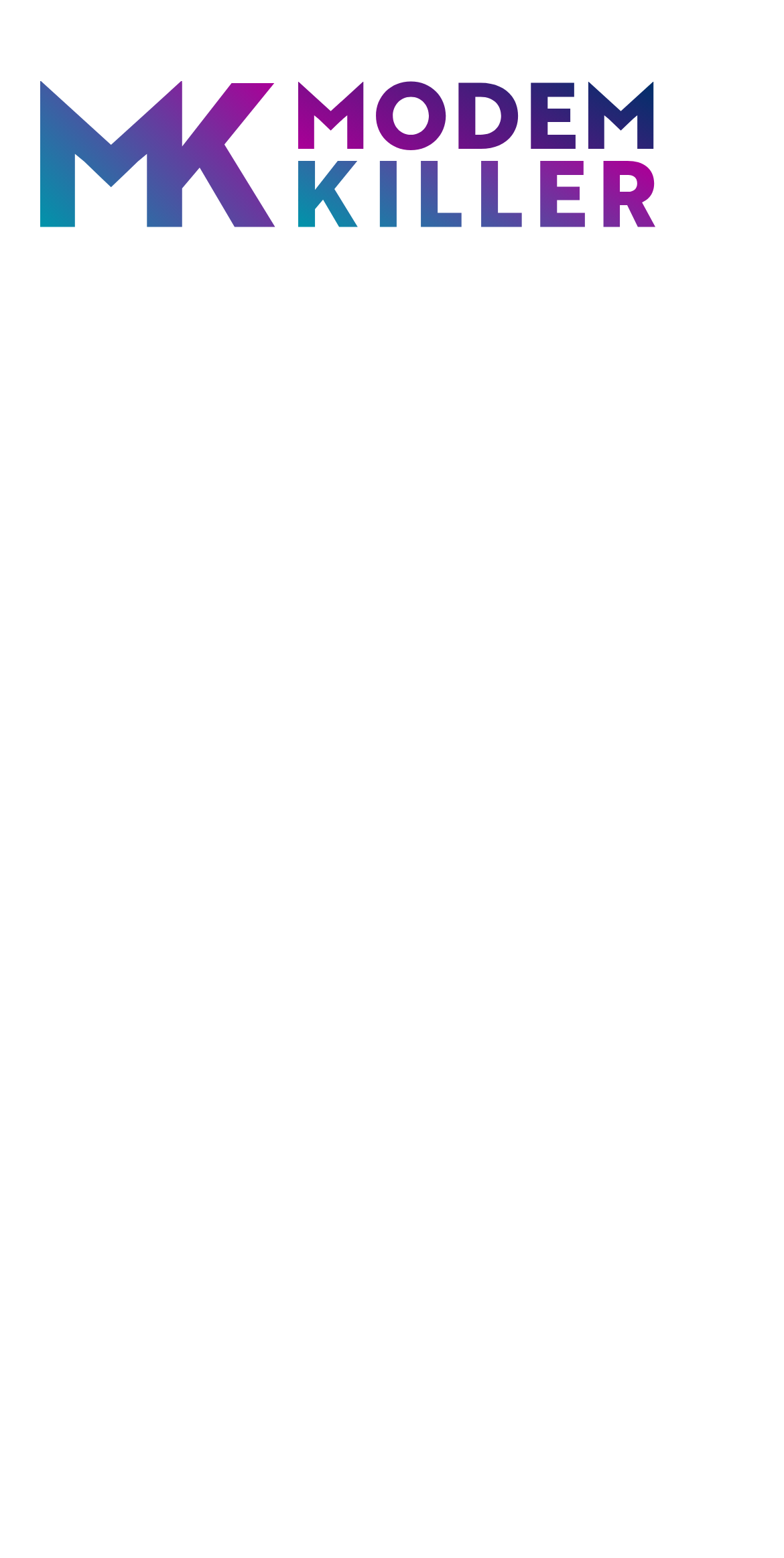Locate the bounding box coordinates of the element you need to click to accomplish the task described by this instruction: "check news".

[0.069, 0.5, 0.175, 0.524]